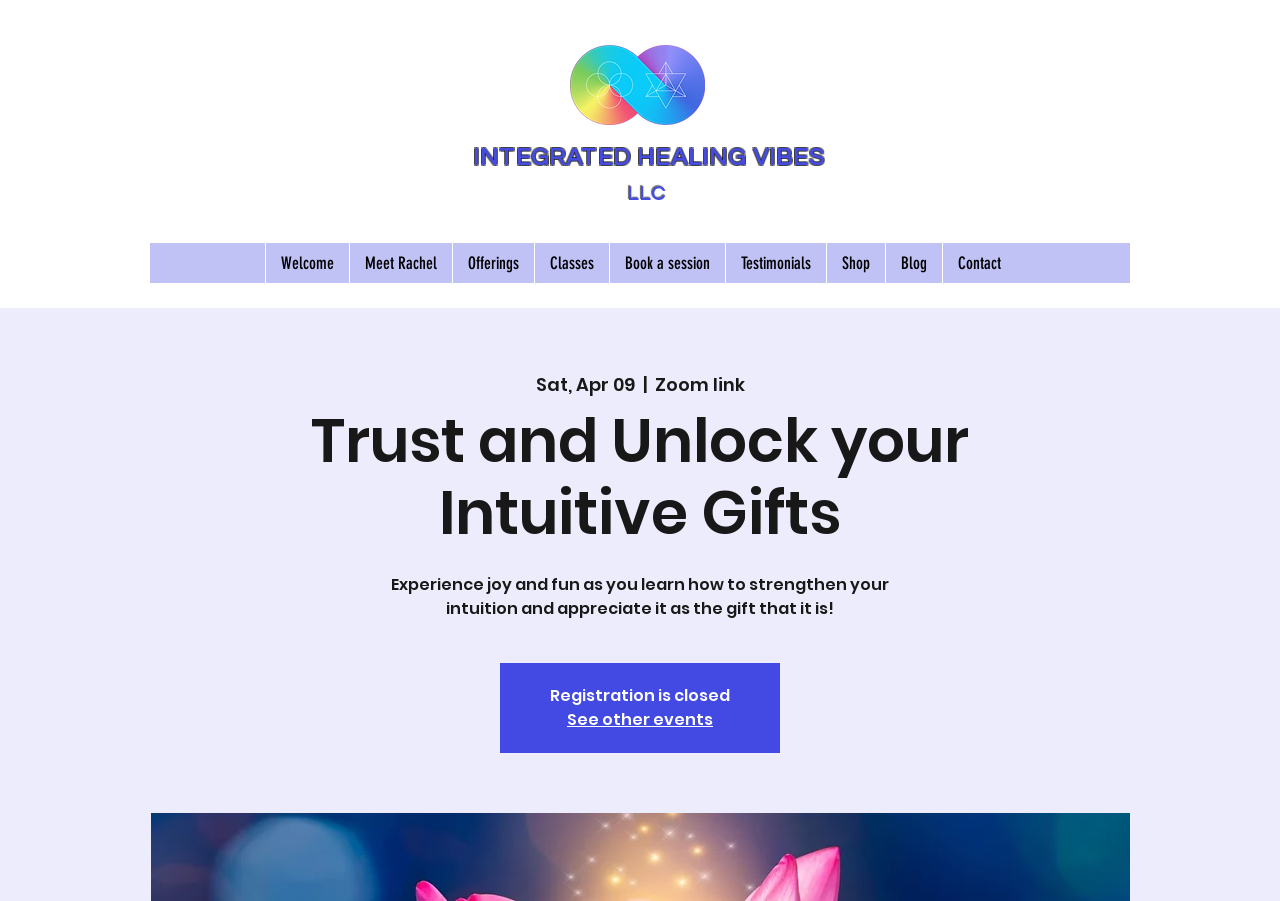Please specify the bounding box coordinates for the clickable region that will help you carry out the instruction: "Click the logo".

[0.445, 0.05, 0.551, 0.139]